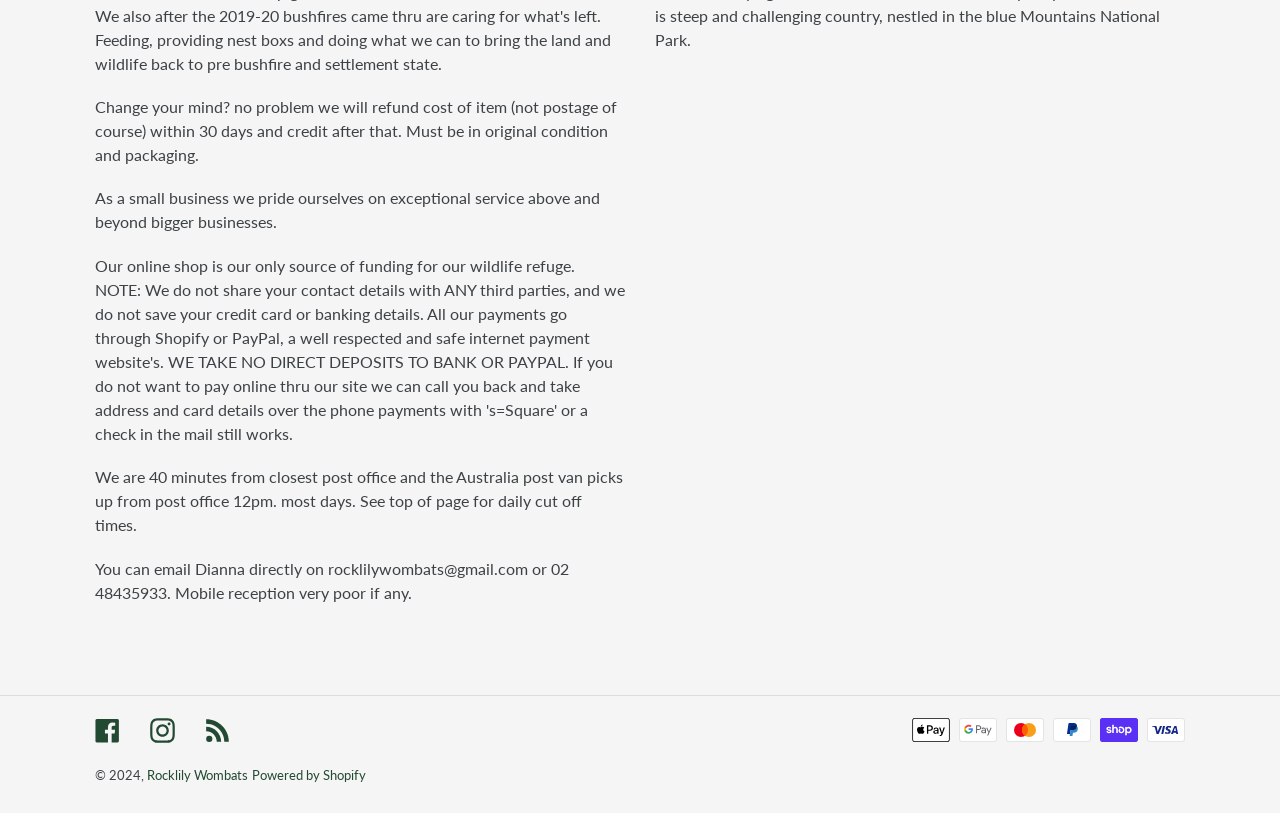What is the purpose of the online shop?
Respond to the question with a single word or phrase according to the image.

Funding for wildlife refuge